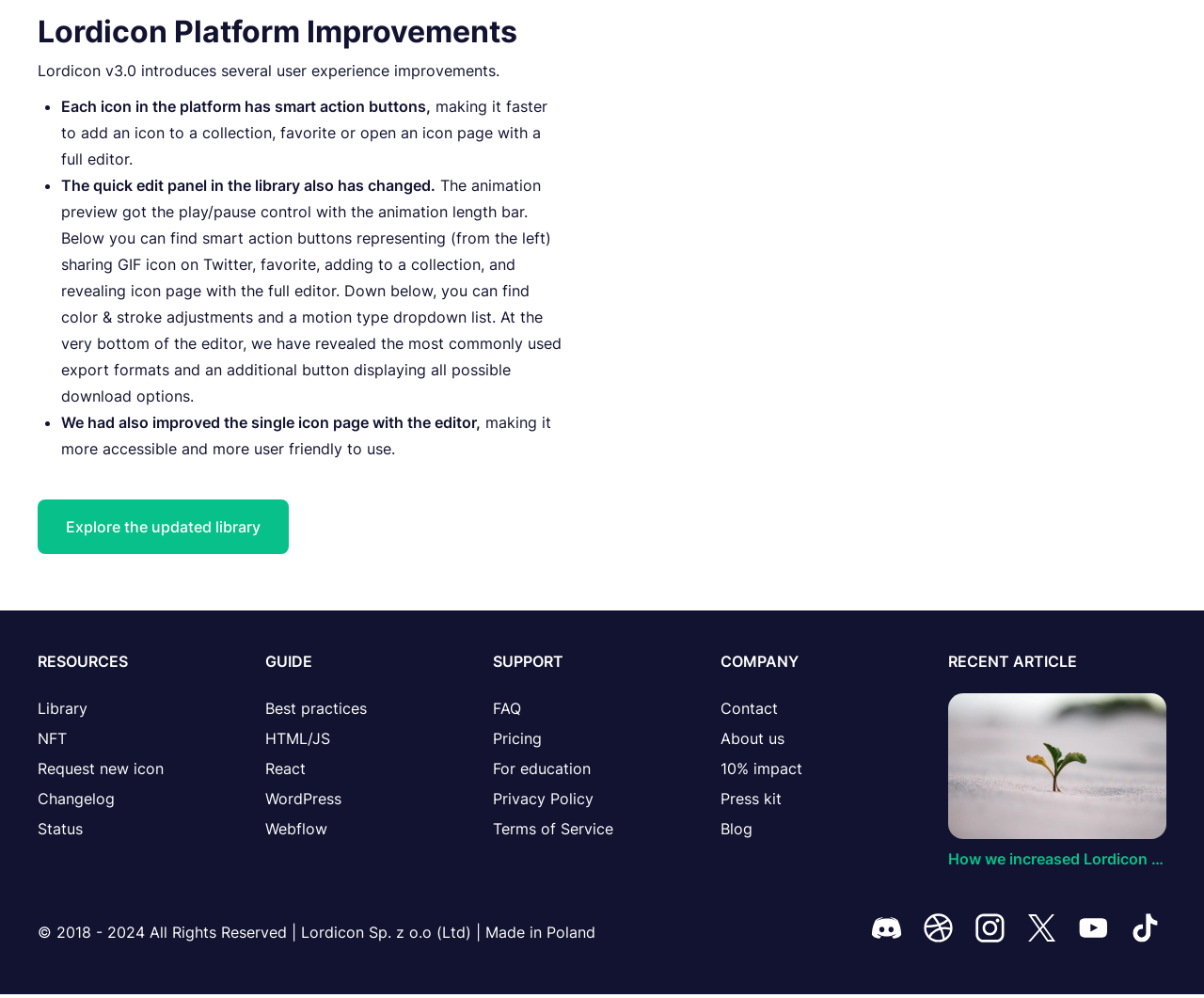Locate the bounding box coordinates of the clickable area needed to fulfill the instruction: "Contact us".

[0.598, 0.695, 0.78, 0.725]